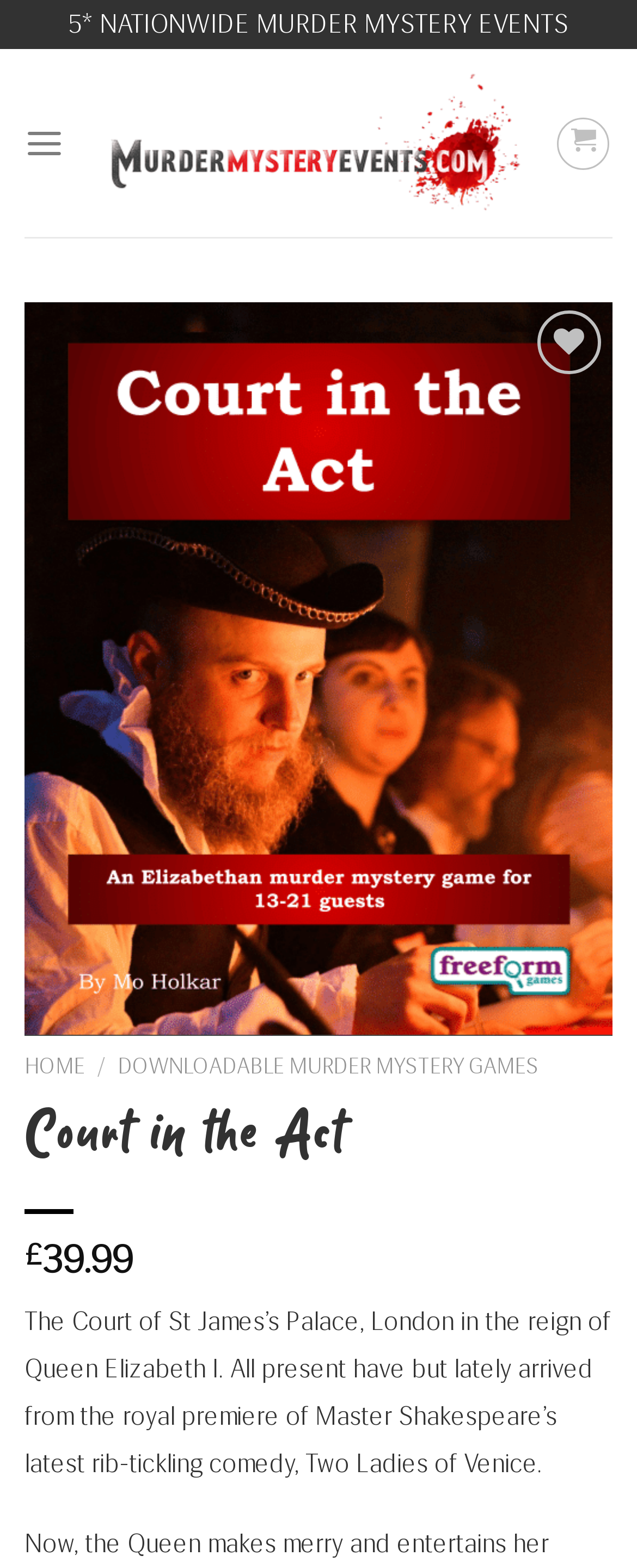Use a single word or phrase to answer the question: What is the price of the murder mystery game?

£39.99